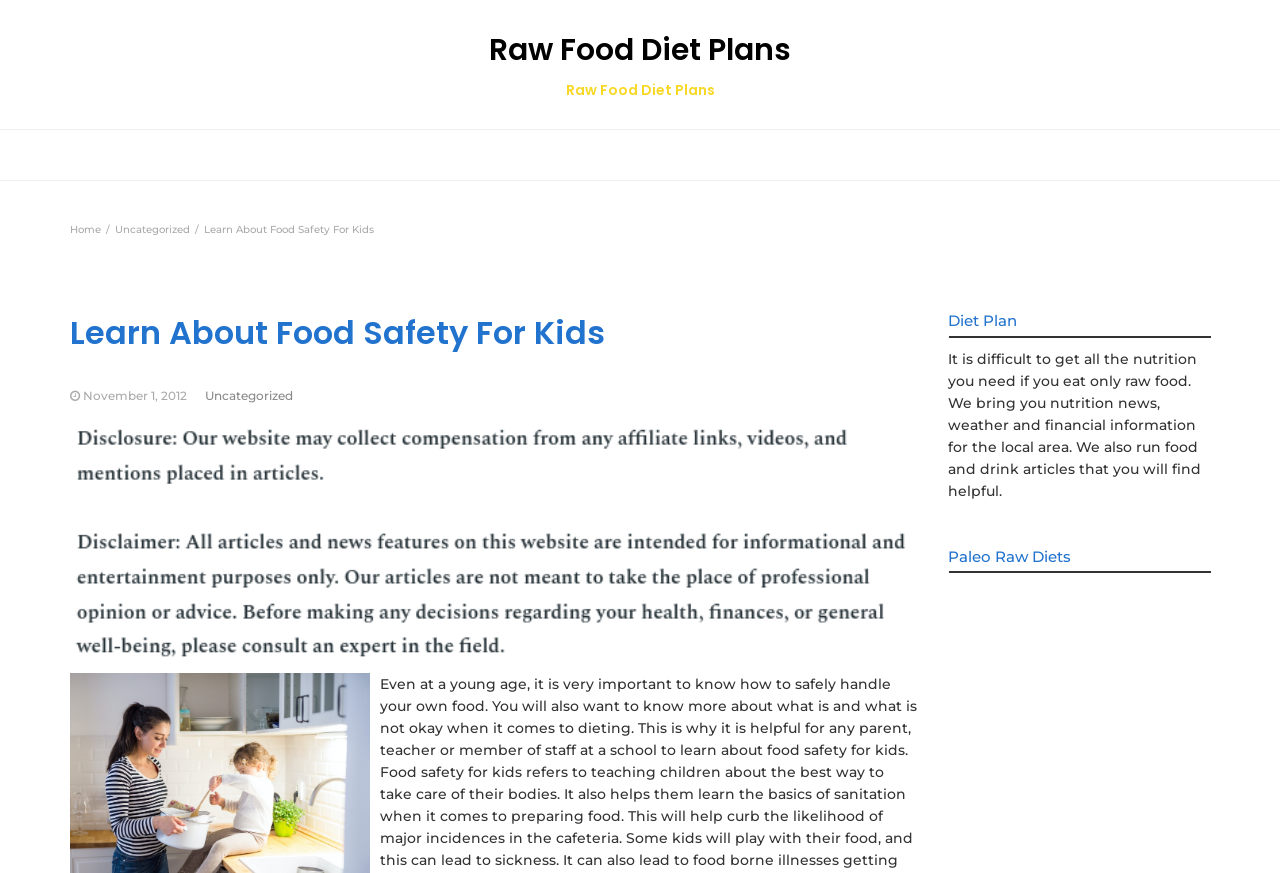Provide an in-depth caption for the webpage.

The webpage is about learning food safety for kids, specifically focusing on raw food diet plans. At the top, there is a prominent link to "Raw Food Diet Plans" with a heading of the same name, taking up a significant portion of the top section. Below this, there is a navigation section with breadcrumbs, featuring links to "Home" and "Uncategorized", as well as a static text element displaying the title "Learn About Food Safety For Kids".

Further down, there is a heading with the same title, followed by a link to a date, "November 1, 2012", and another heading labeled "Uncategorized". To the right of these elements, there is a large image taking up most of the width of the page.

On the right-hand side of the page, there are three sections. The first section has a heading titled "Diet Plan", followed by a block of text discussing the challenges of getting all the necessary nutrition from a raw food diet and mentioning the availability of nutrition news, weather, and financial information, as well as food and drink articles. Below this, there is a heading titled "Paleo Raw Diets", and an iframe element, likely containing additional content or a video.

Overall, the webpage appears to be a blog post or article about food safety and raw food diet plans, with various sections and elements providing information and resources on the topic.